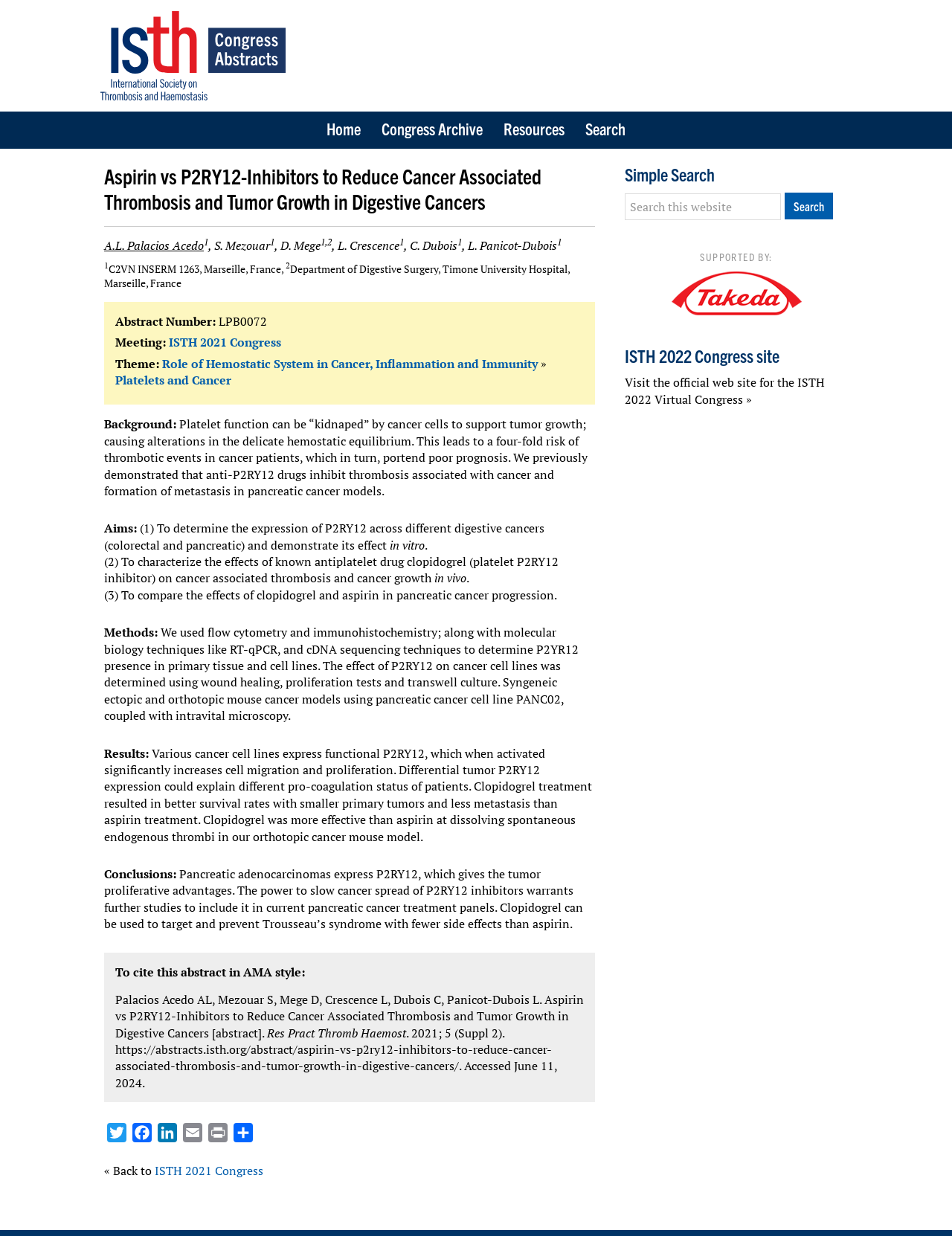Find the bounding box coordinates of the clickable area required to complete the following action: "Visit the official web site for the ISTH 2022 Virtual Congress".

[0.656, 0.303, 0.866, 0.329]